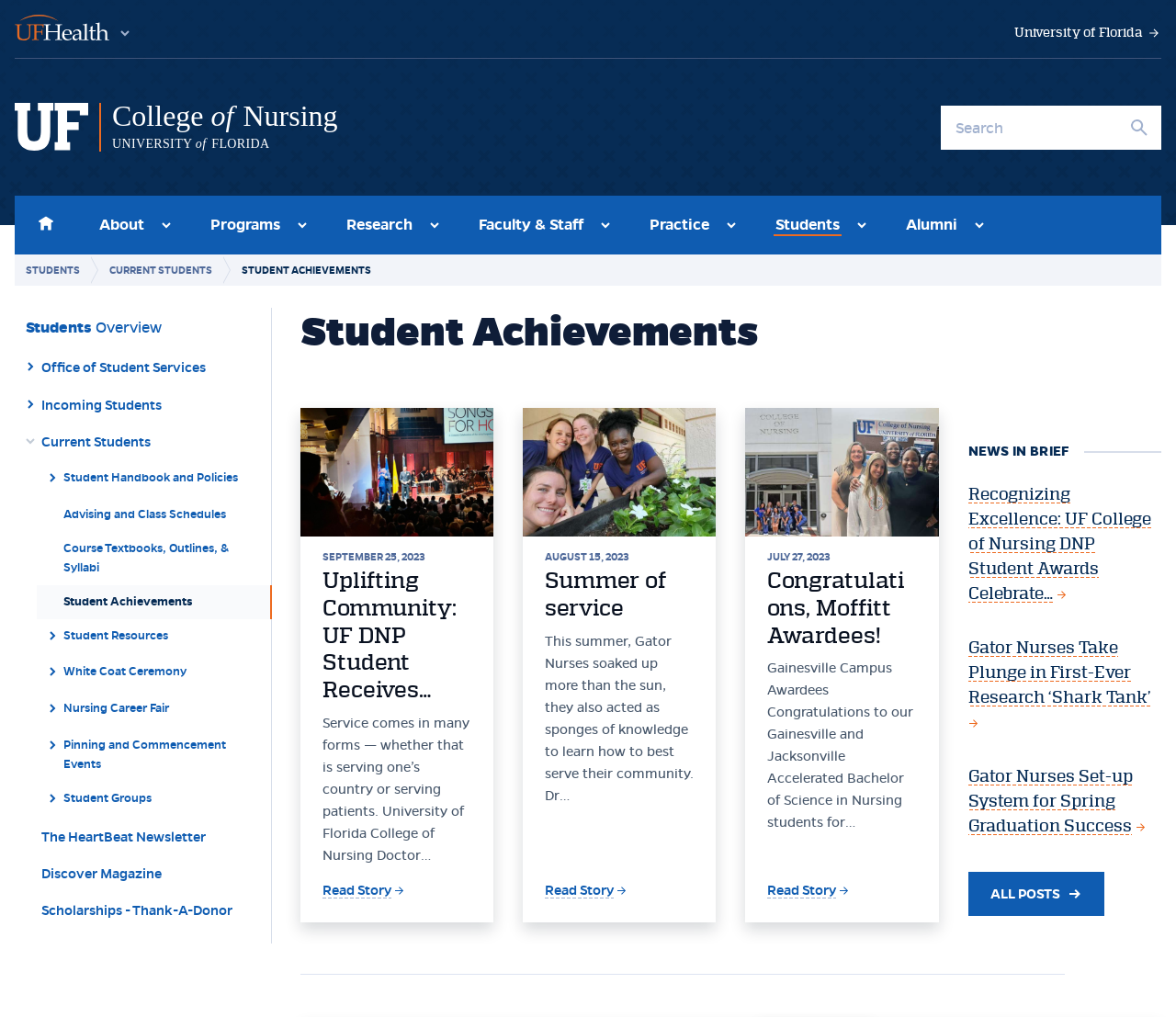Please specify the bounding box coordinates of the element that should be clicked to execute the given instruction: 'Search the site'. Ensure the coordinates are four float numbers between 0 and 1, expressed as [left, top, right, bottom].

[0.8, 0.104, 0.988, 0.147]